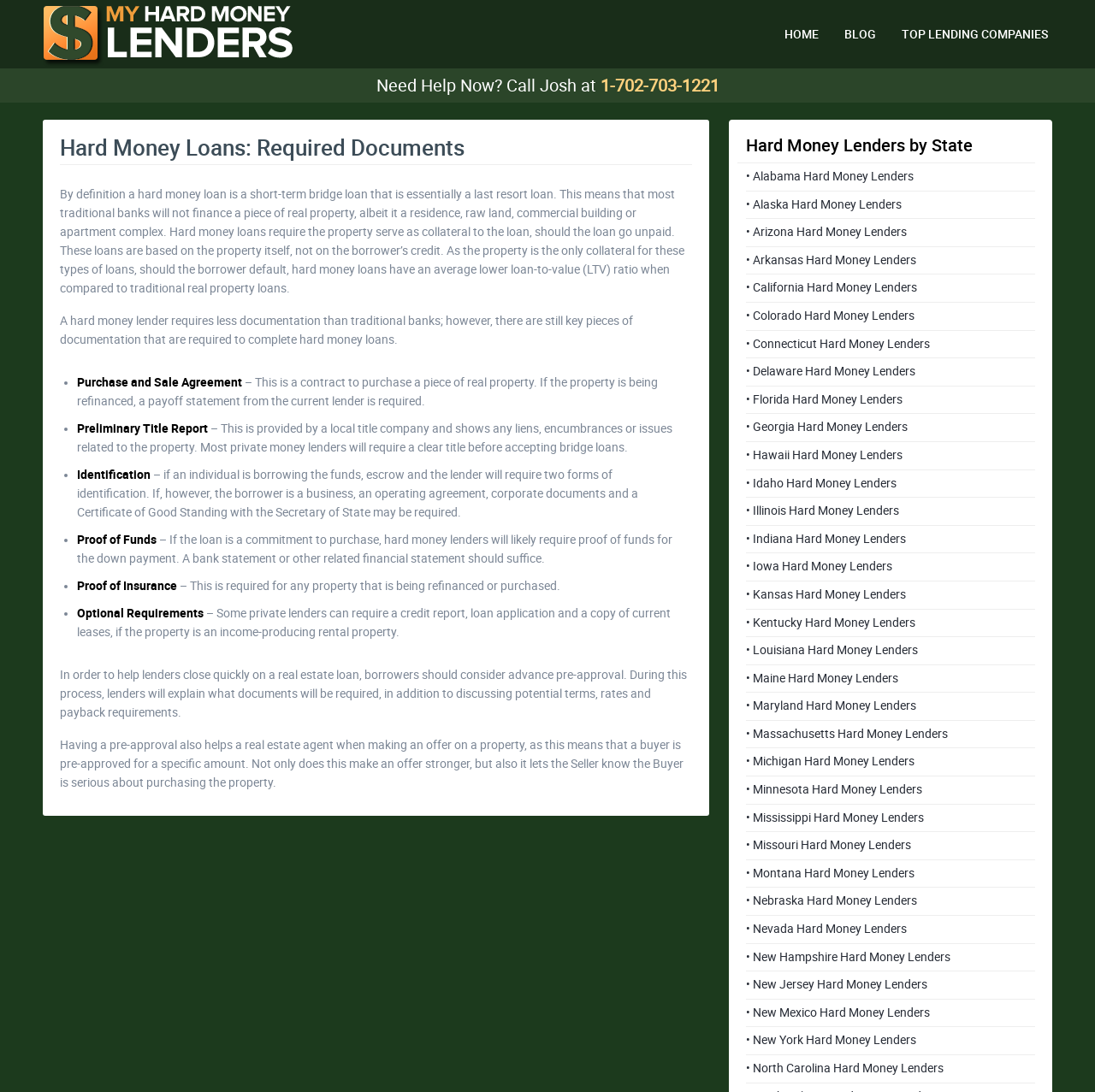What is the phone number to call for help?
Utilize the image to construct a detailed and well-explained answer.

The webpage provides a phone number, 1-702-703-1221, to call for help, with a message 'Need Help Now? Call Josh at'.